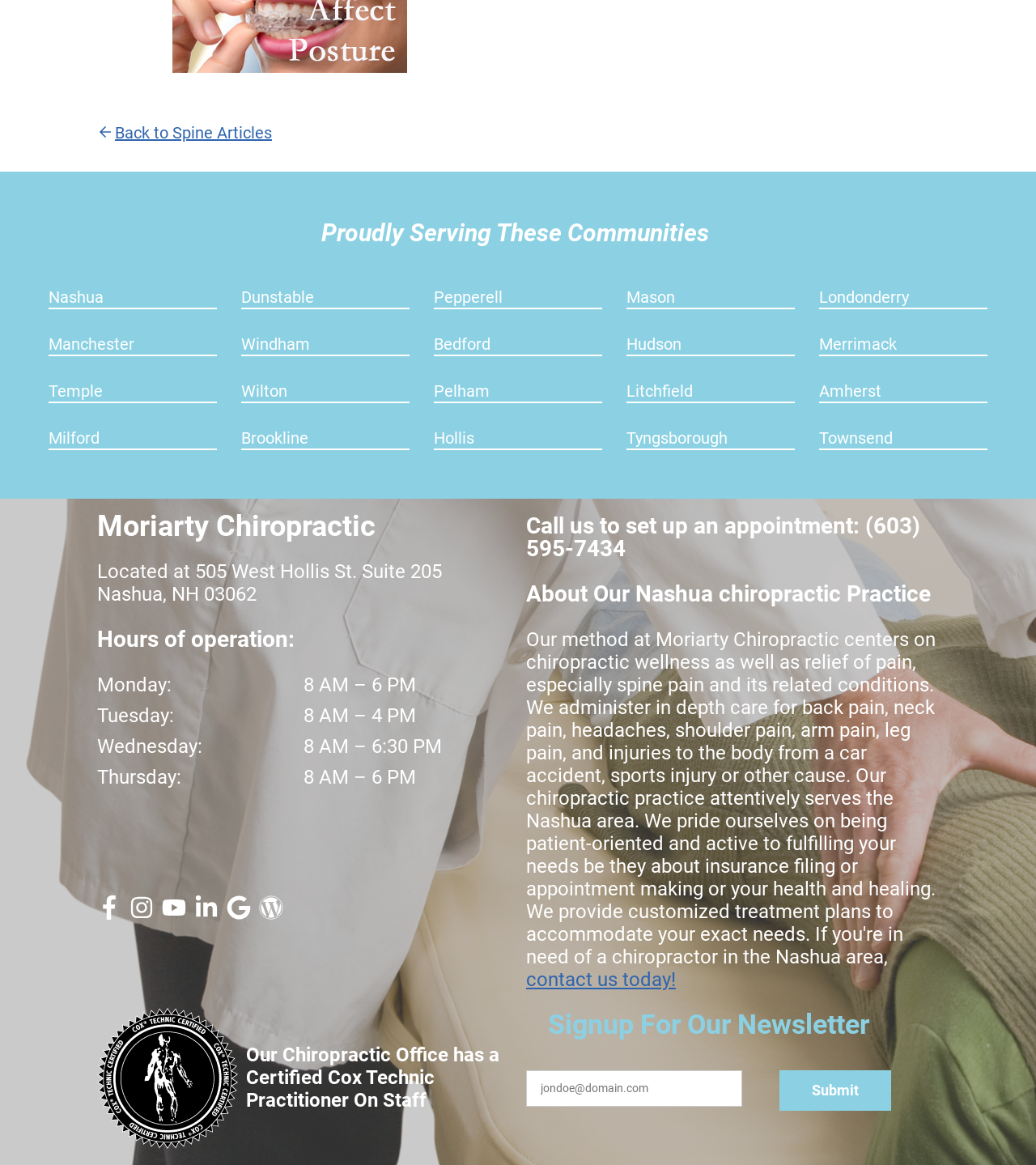How can I contact the chiropractic office?
Please provide a single word or phrase as your answer based on the screenshot.

Call (603) 595-7434